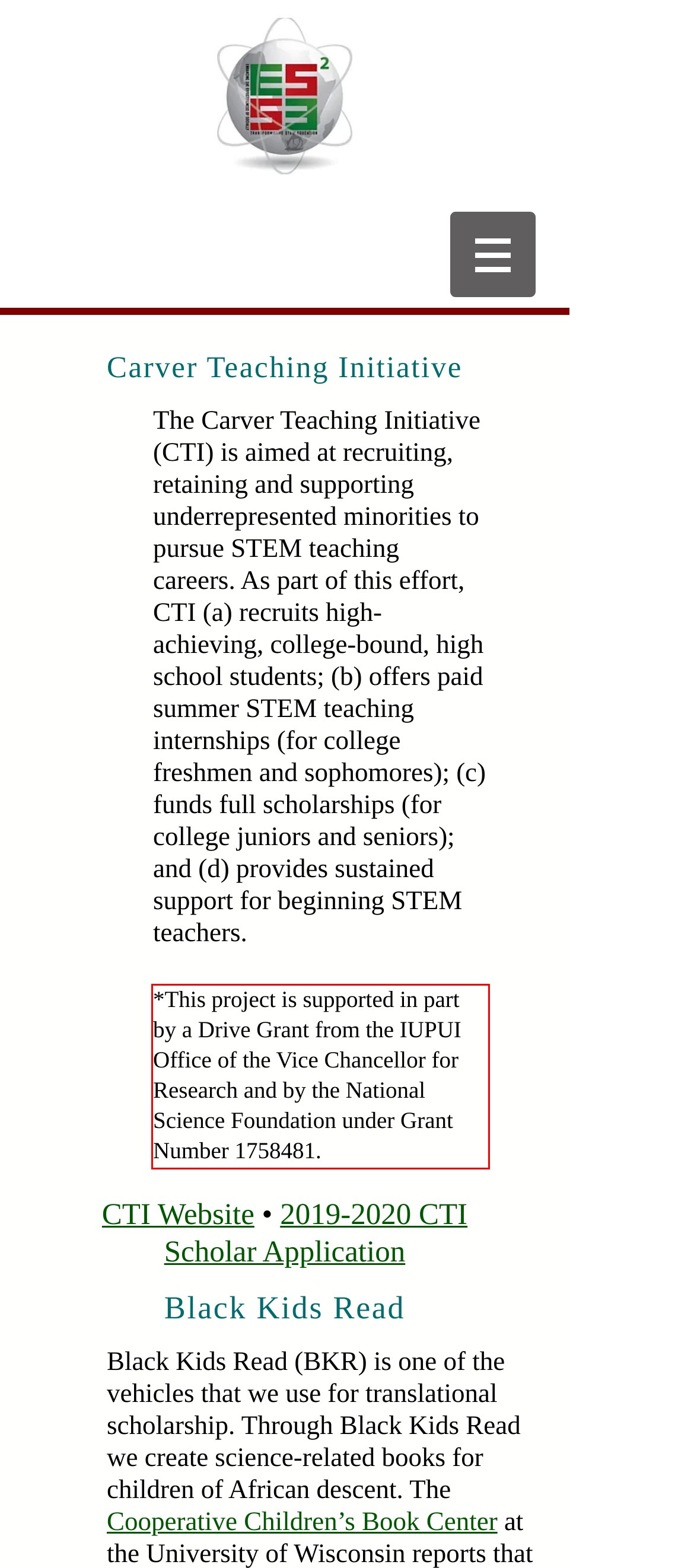Your task is to recognize and extract the text content from the UI element enclosed in the red bounding box on the webpage screenshot.

*This project is supported in part by a Drive Grant from the IUPUI Office of the Vice Chancellor for Research and by the National Science Foundation under Grant Number 1758481.